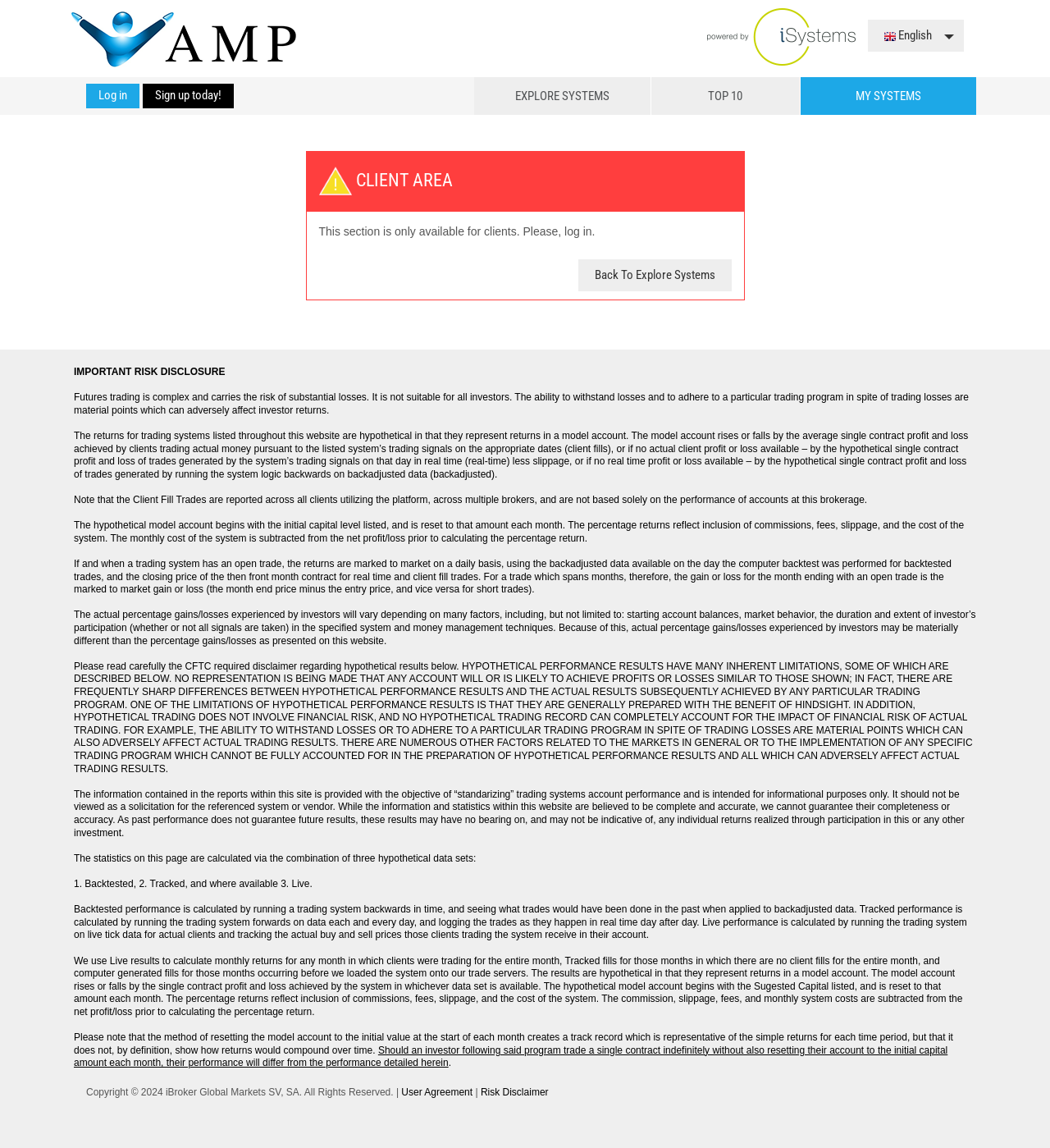Please reply to the following question using a single word or phrase: 
What is the copyright information for this webpage?

2024 iBroker Global Markets SV, SA